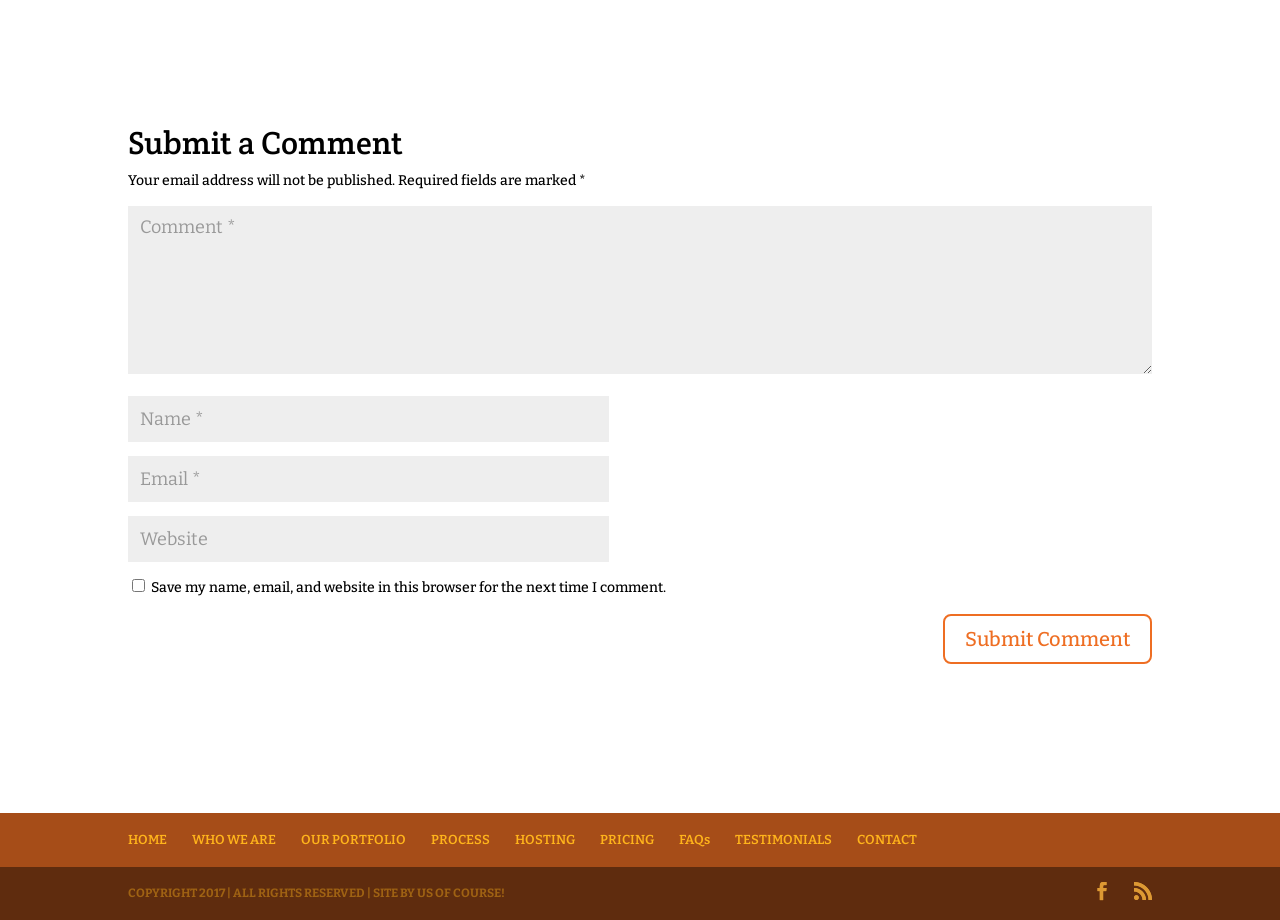Identify the bounding box coordinates of the clickable region required to complete the instruction: "Enter your name". The coordinates should be given as four float numbers within the range of 0 and 1, i.e., [left, top, right, bottom].

[0.1, 0.431, 0.476, 0.481]